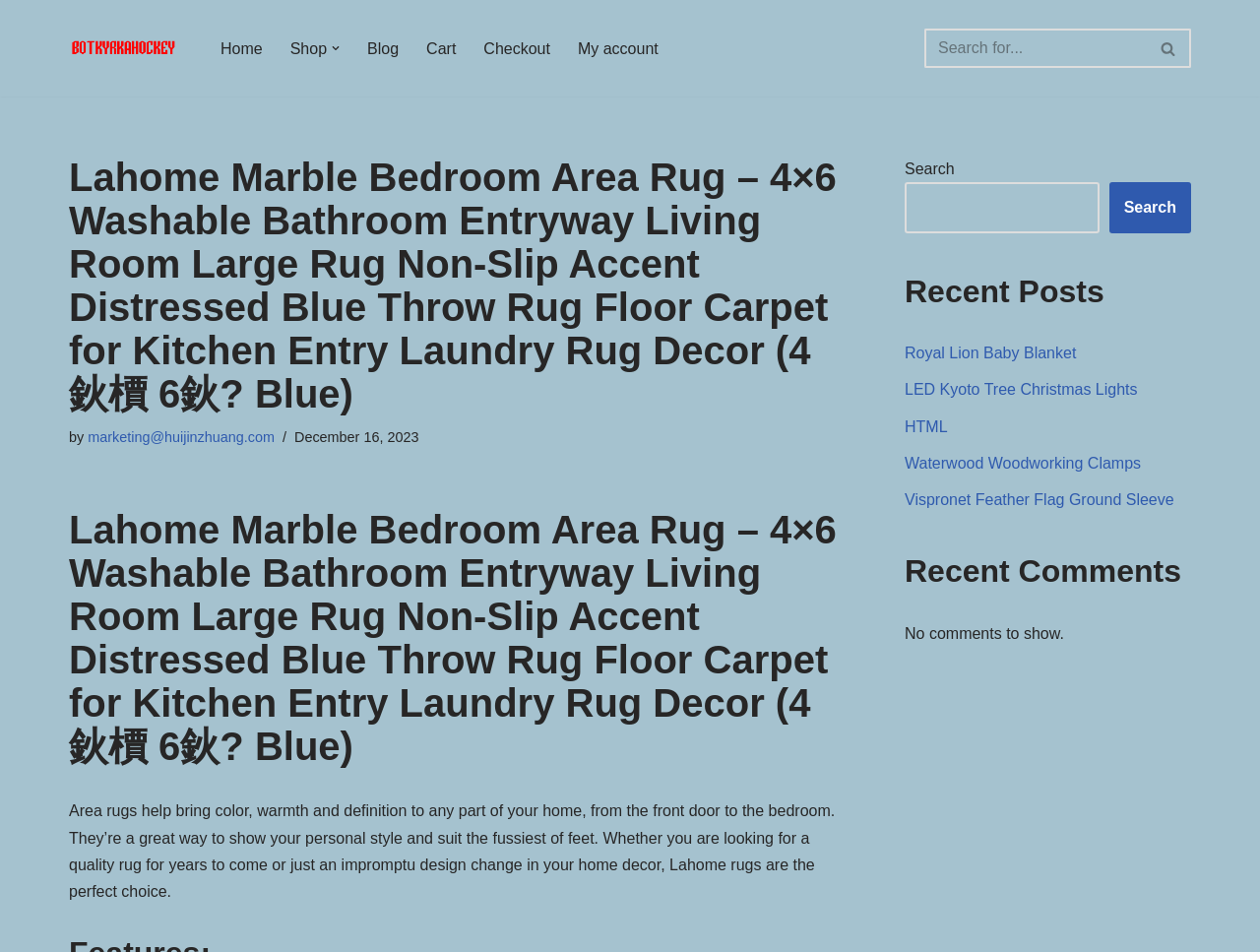Pinpoint the bounding box coordinates of the clickable area needed to execute the instruction: "View the cart". The coordinates should be specified as four float numbers between 0 and 1, i.e., [left, top, right, bottom].

[0.338, 0.037, 0.362, 0.064]